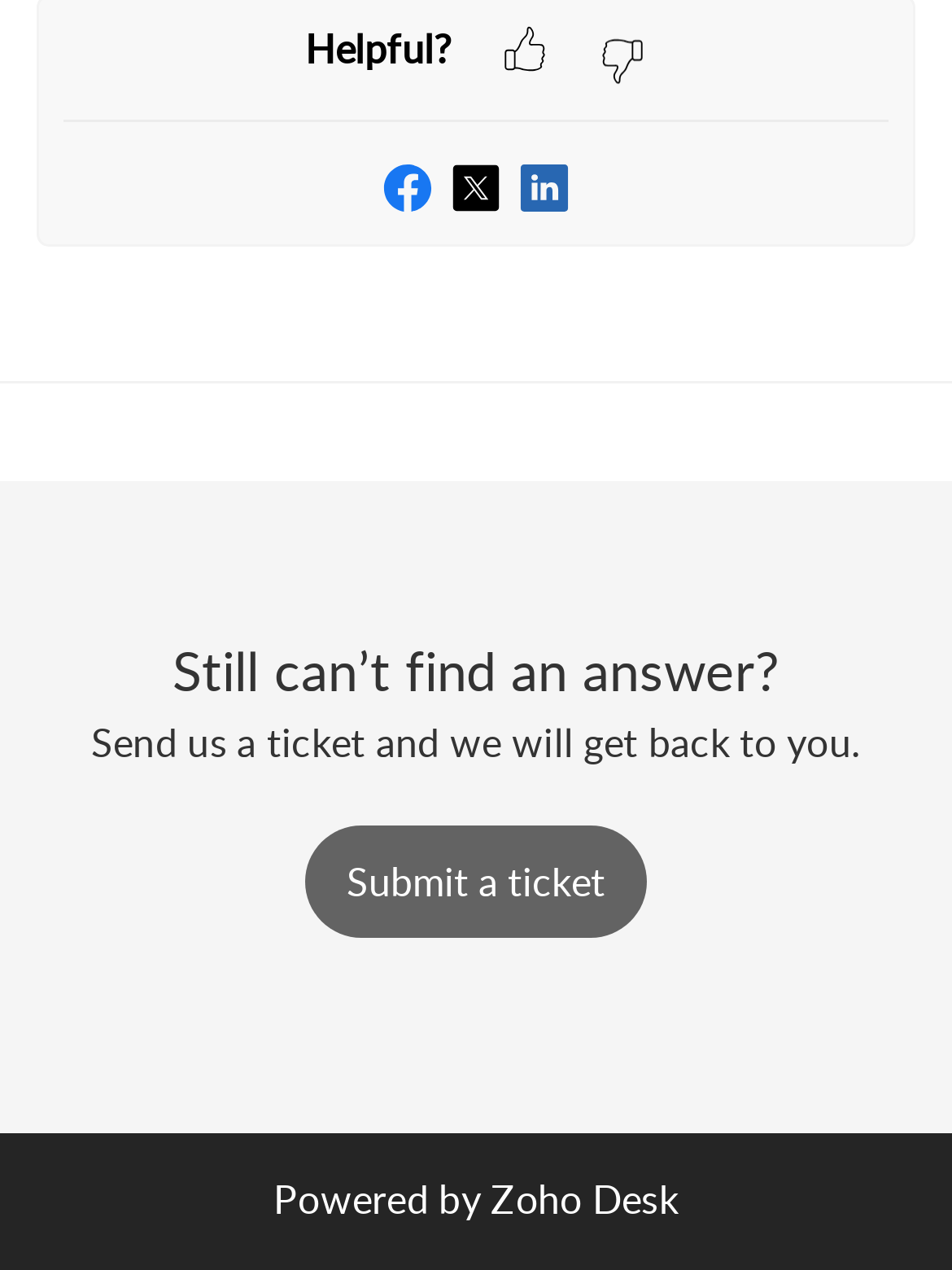Determine the bounding box coordinates of the UI element that matches the following description: "Zoho Desk". The coordinates should be four float numbers between 0 and 1 in the format [left, top, right, bottom].

[0.516, 0.924, 0.713, 0.966]